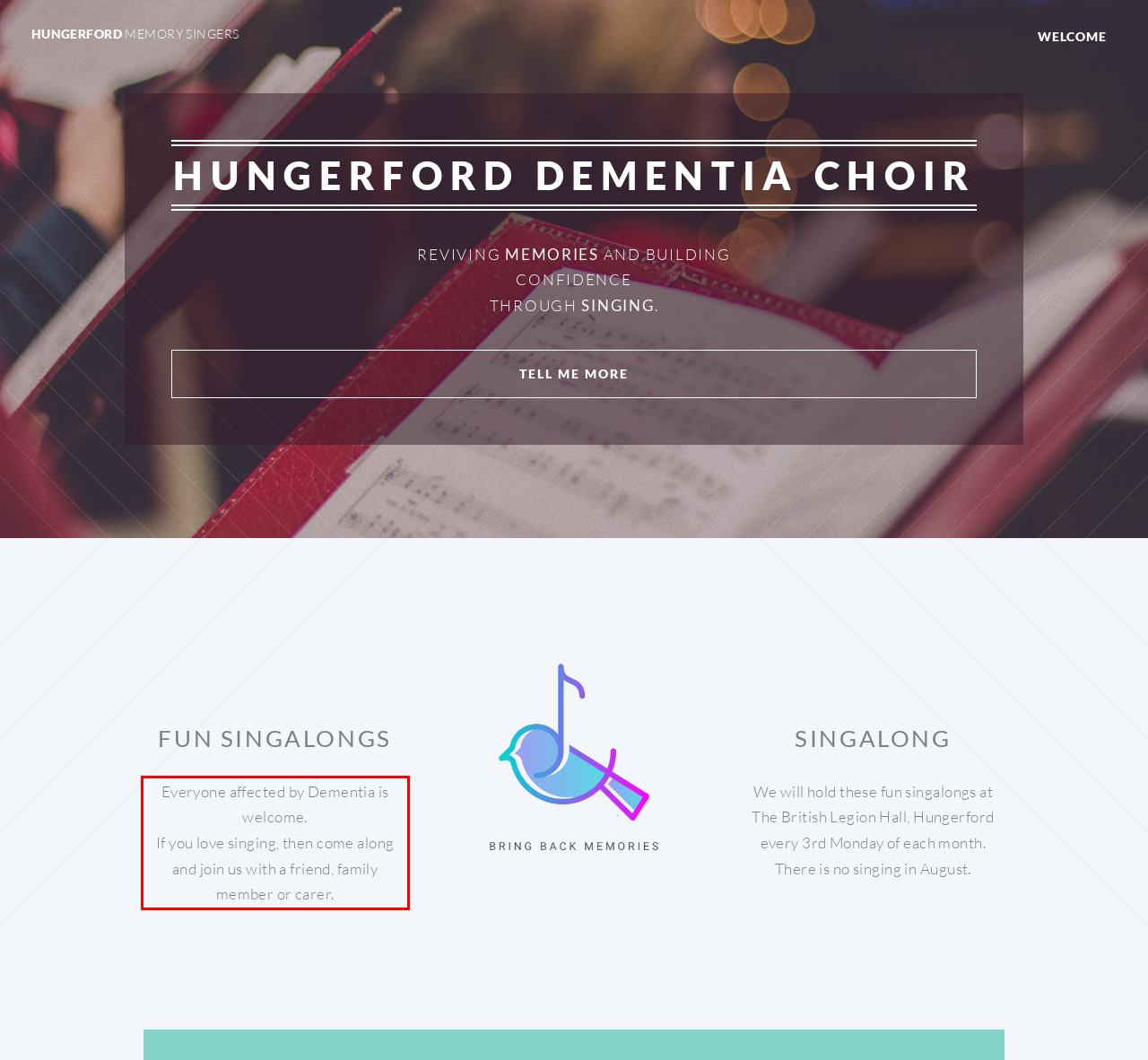Given a webpage screenshot, locate the red bounding box and extract the text content found inside it.

Everyone affected by Dementia is welcome. If you love singing, then come along and join us with a friend, family member or carer.